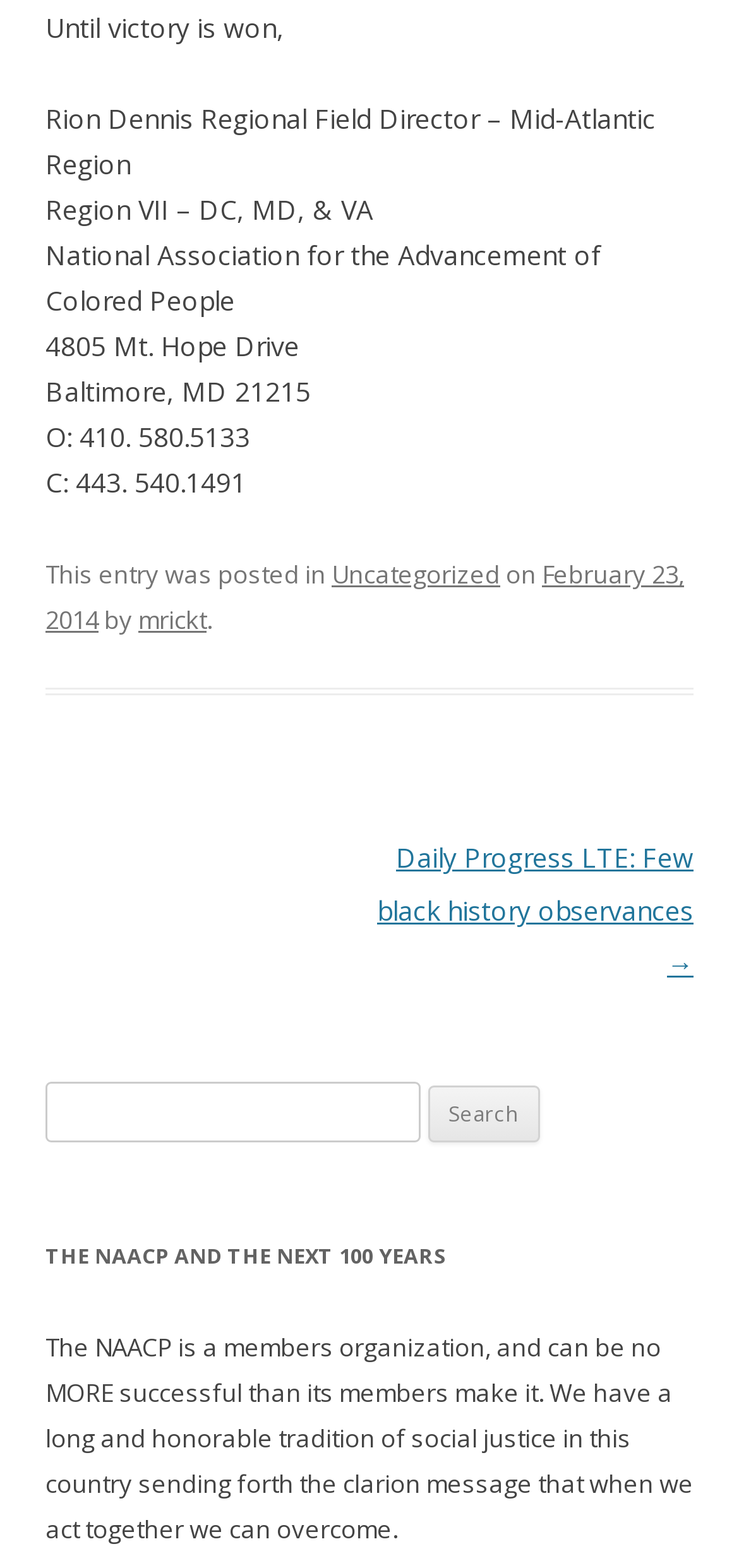Please give a concise answer to this question using a single word or phrase: 
What is the title of the post?

Not provided